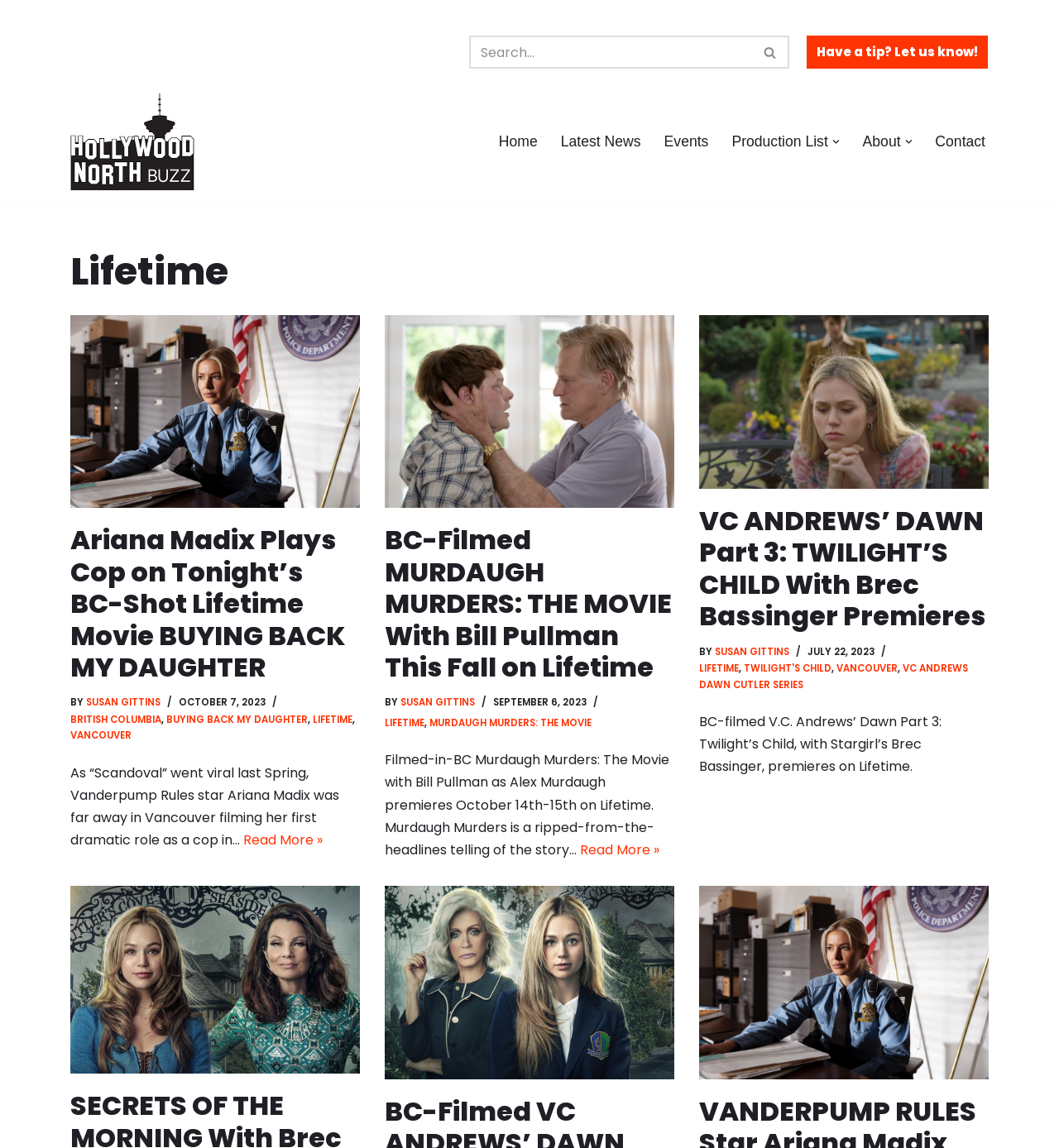Determine the bounding box coordinates for the element that should be clicked to follow this instruction: "Contact us". The coordinates should be given as four float numbers between 0 and 1, in the format [left, top, right, bottom].

[0.883, 0.113, 0.93, 0.134]